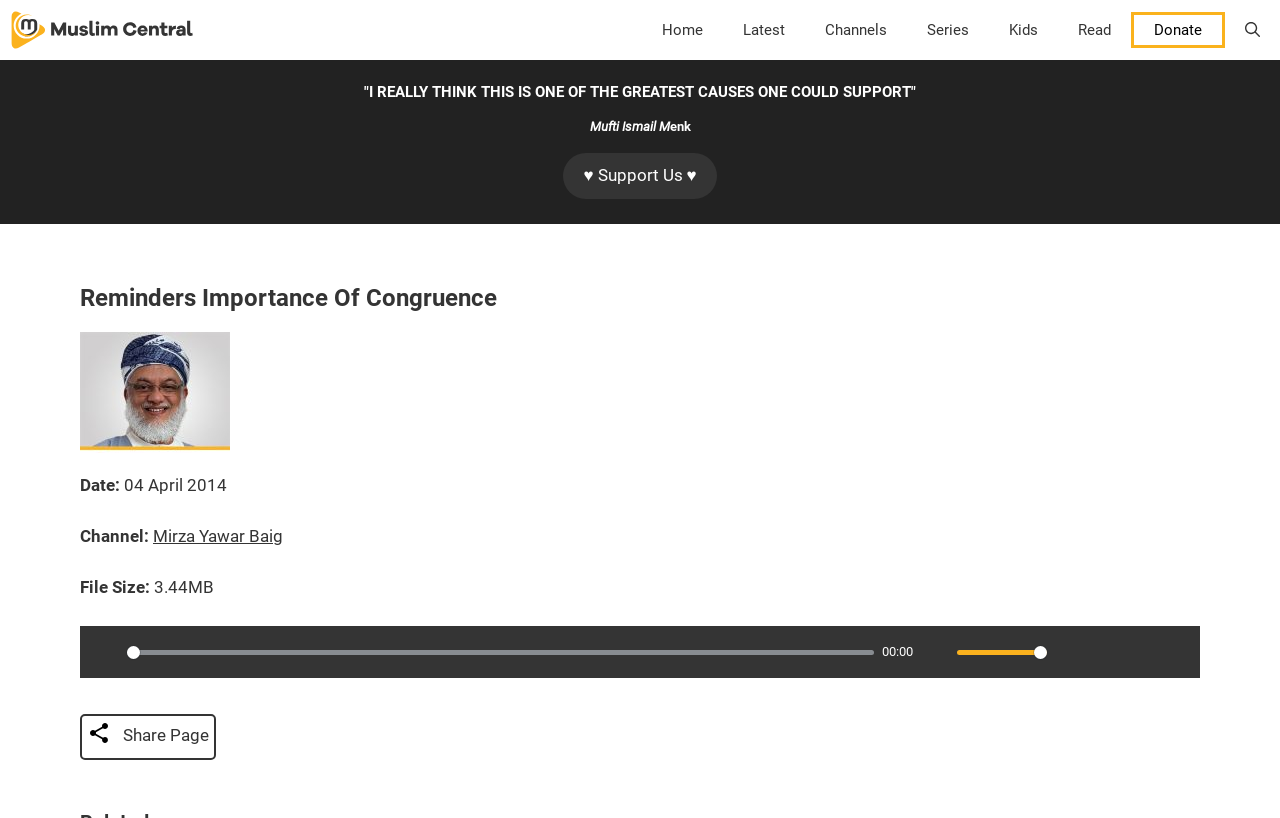What is the function of the slider with the text 'Volume'?
Based on the screenshot, answer the question with a single word or phrase.

To adjust the volume